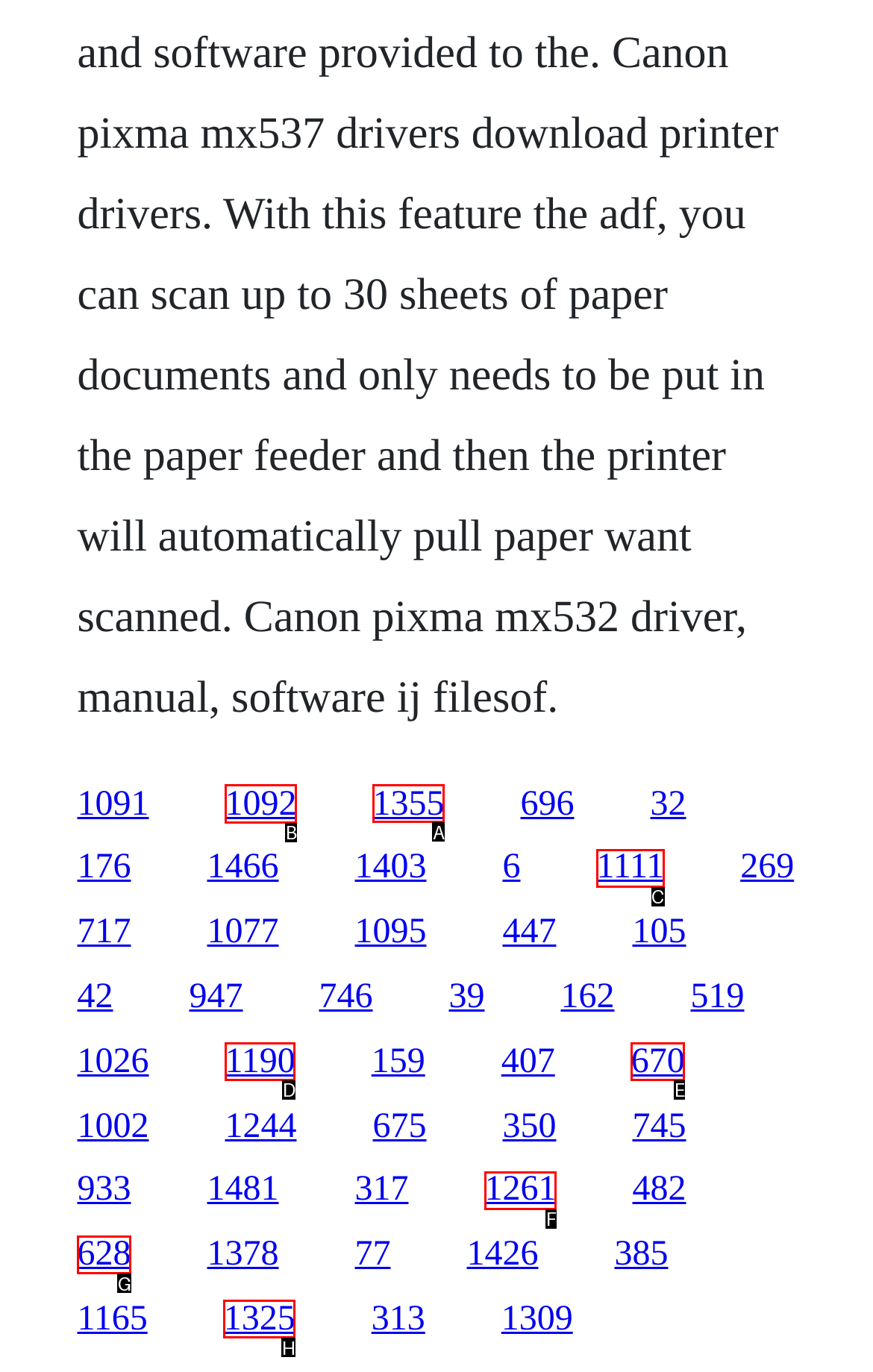Choose the HTML element that should be clicked to accomplish the task: visit the page of link 1092. Answer with the letter of the chosen option.

B